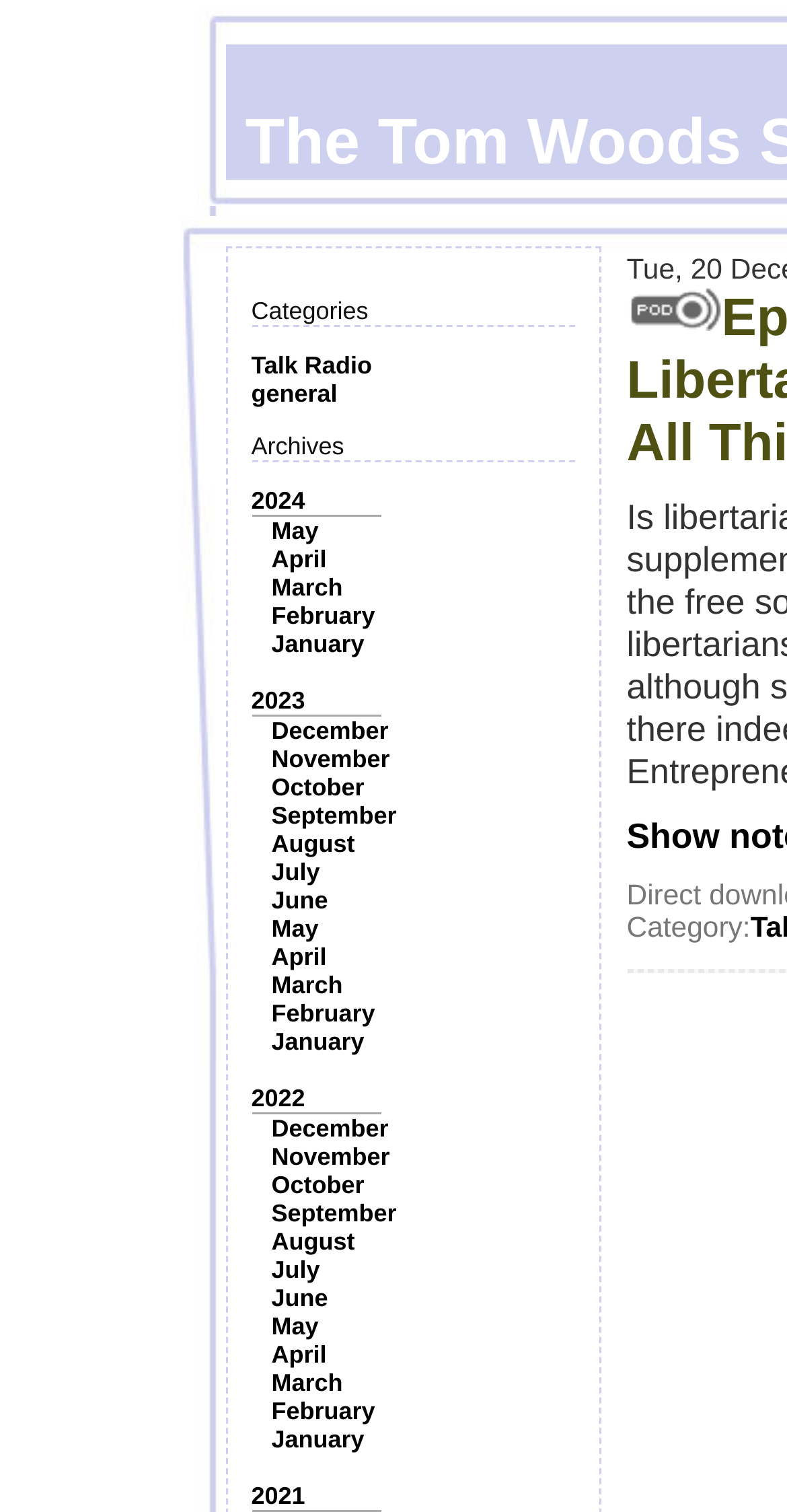How many categories are listed?
Look at the screenshot and respond with one word or a short phrase.

2